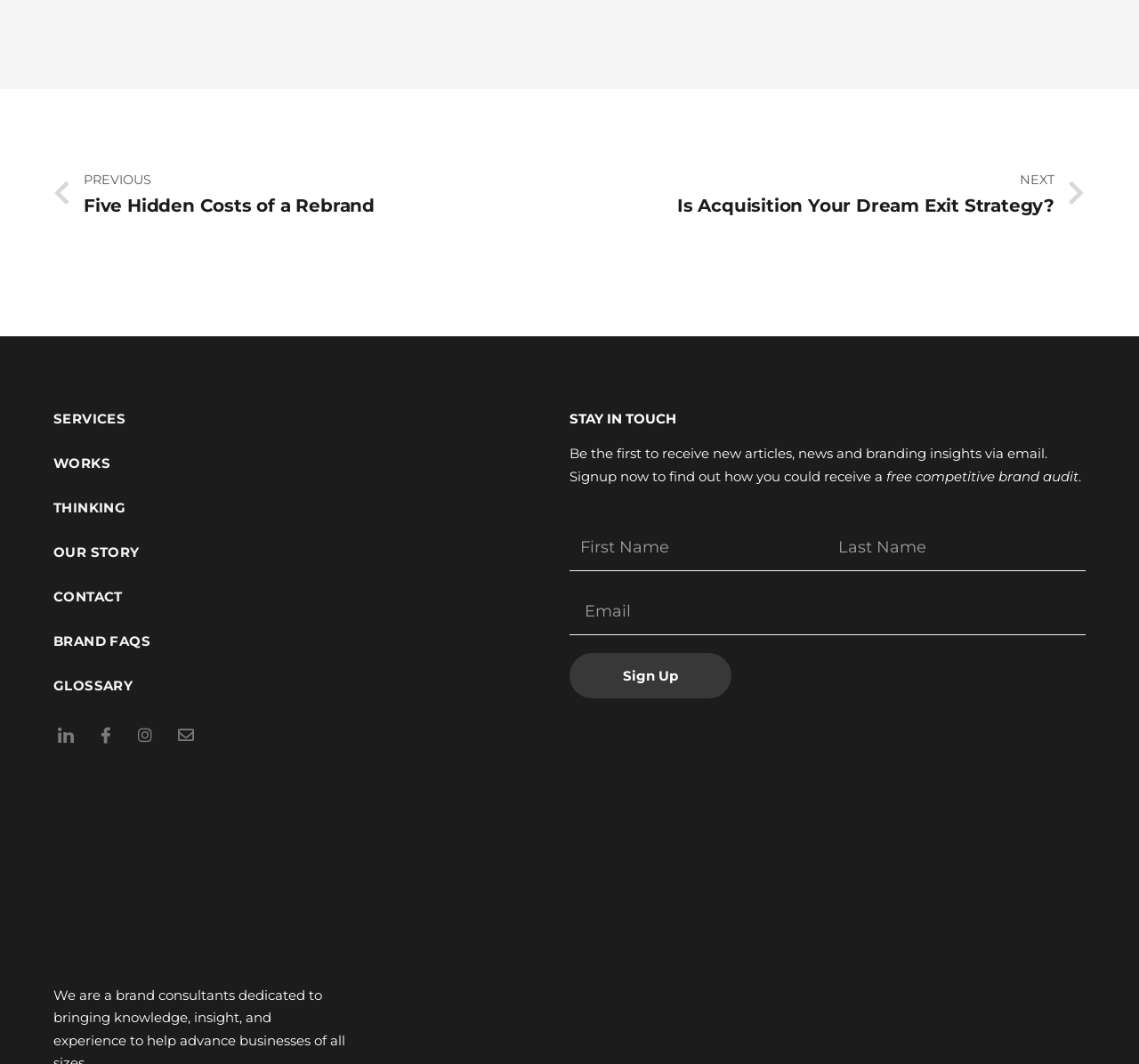Determine the bounding box for the described UI element: "Brand FAQs".

[0.047, 0.582, 0.5, 0.624]